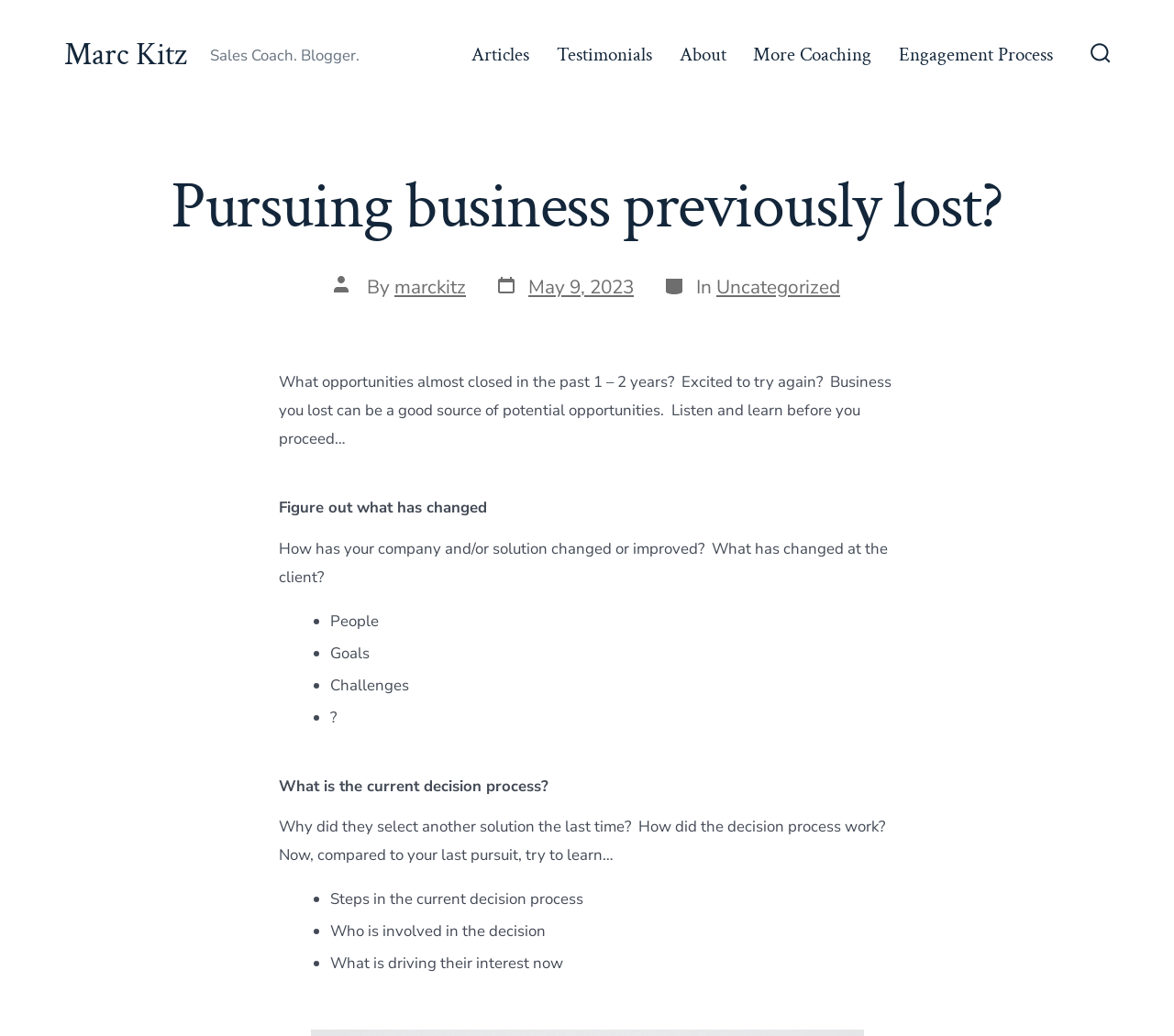Please identify the bounding box coordinates of the region to click in order to complete the given instruction: "Click the Search Toggle button". The coordinates should be four float numbers between 0 and 1, i.e., [left, top, right, bottom].

[0.919, 0.031, 0.955, 0.075]